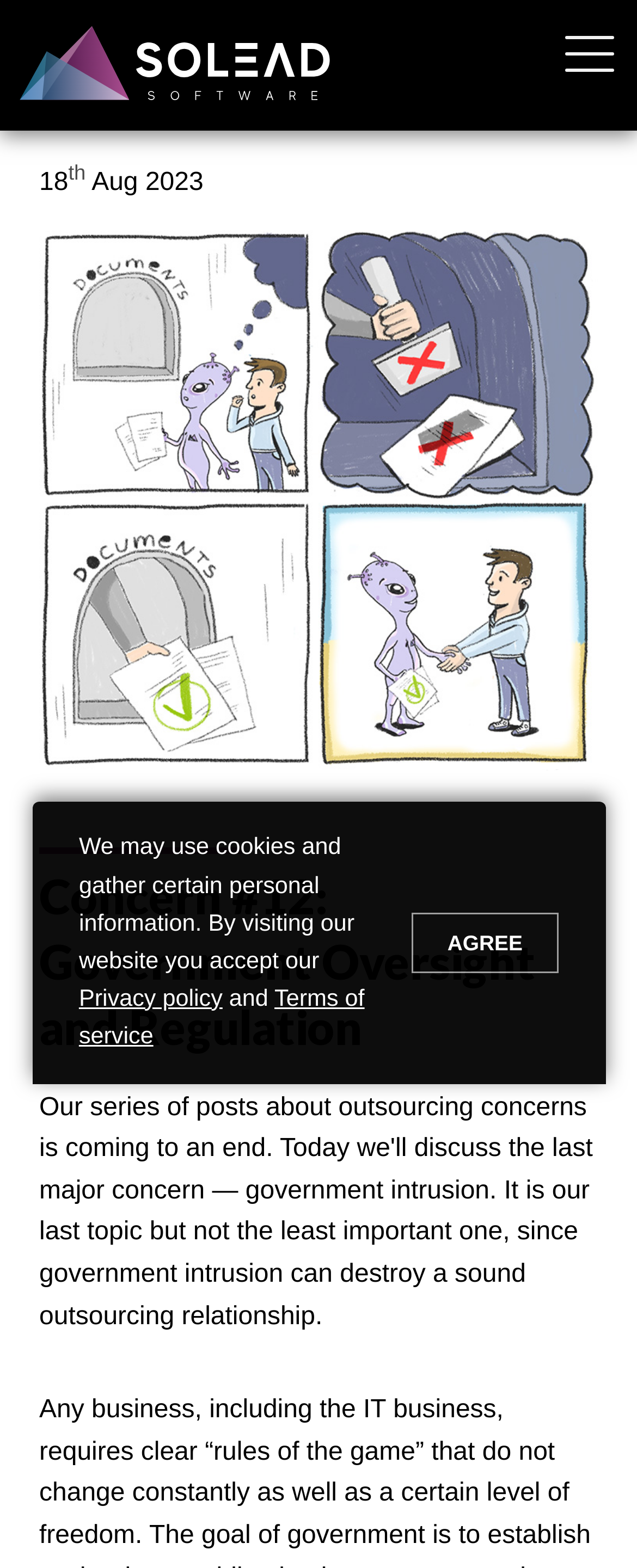Refer to the image and answer the question with as much detail as possible: What is the purpose of the button at the bottom?

I inferred the purpose of the button by looking at its location and the surrounding text elements, which mention 'Privacy policy' and 'Terms of service', suggesting that the button is used to agree to these terms.